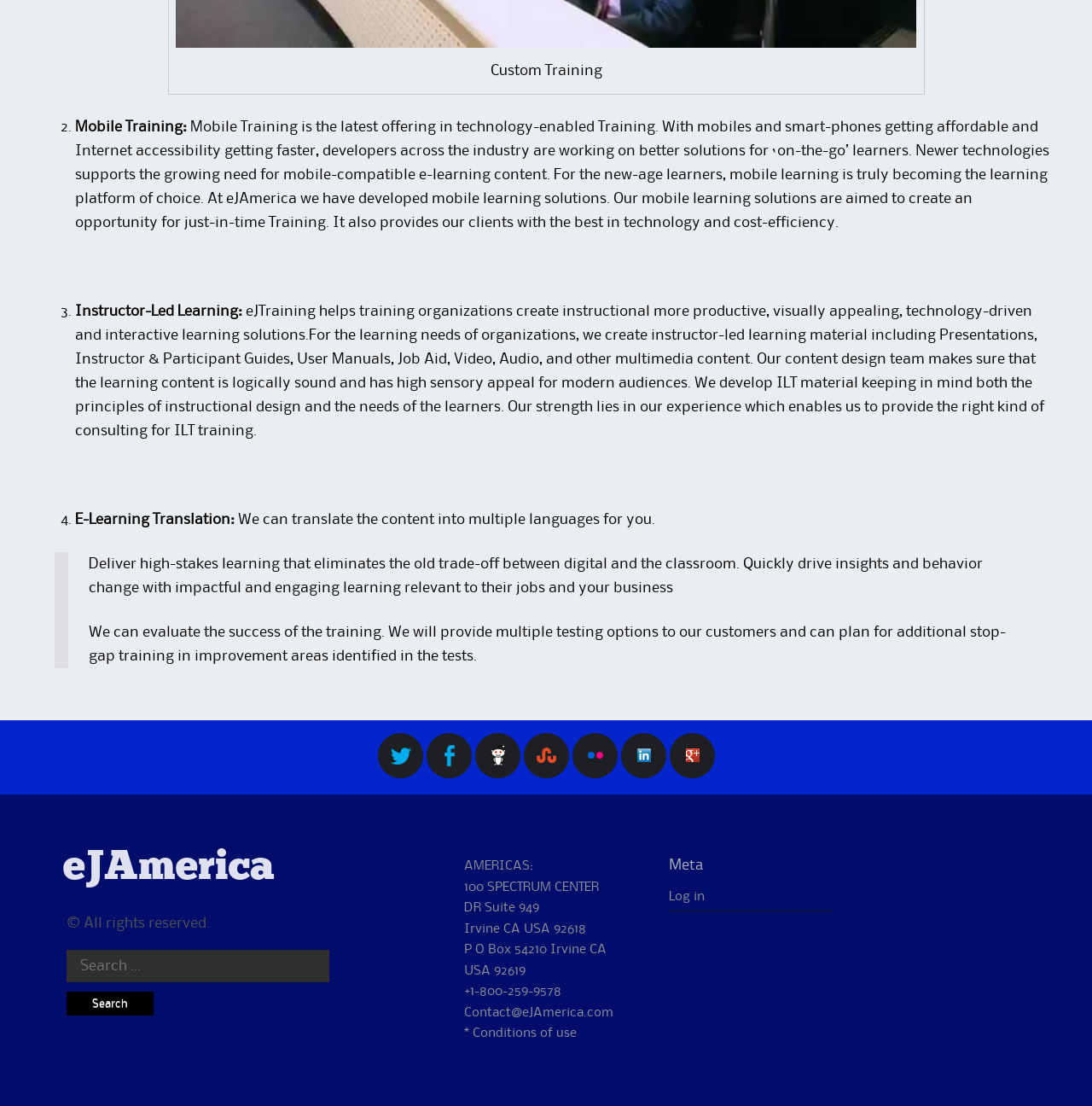Use a single word or phrase to answer this question: 
How many social media links are available?

7